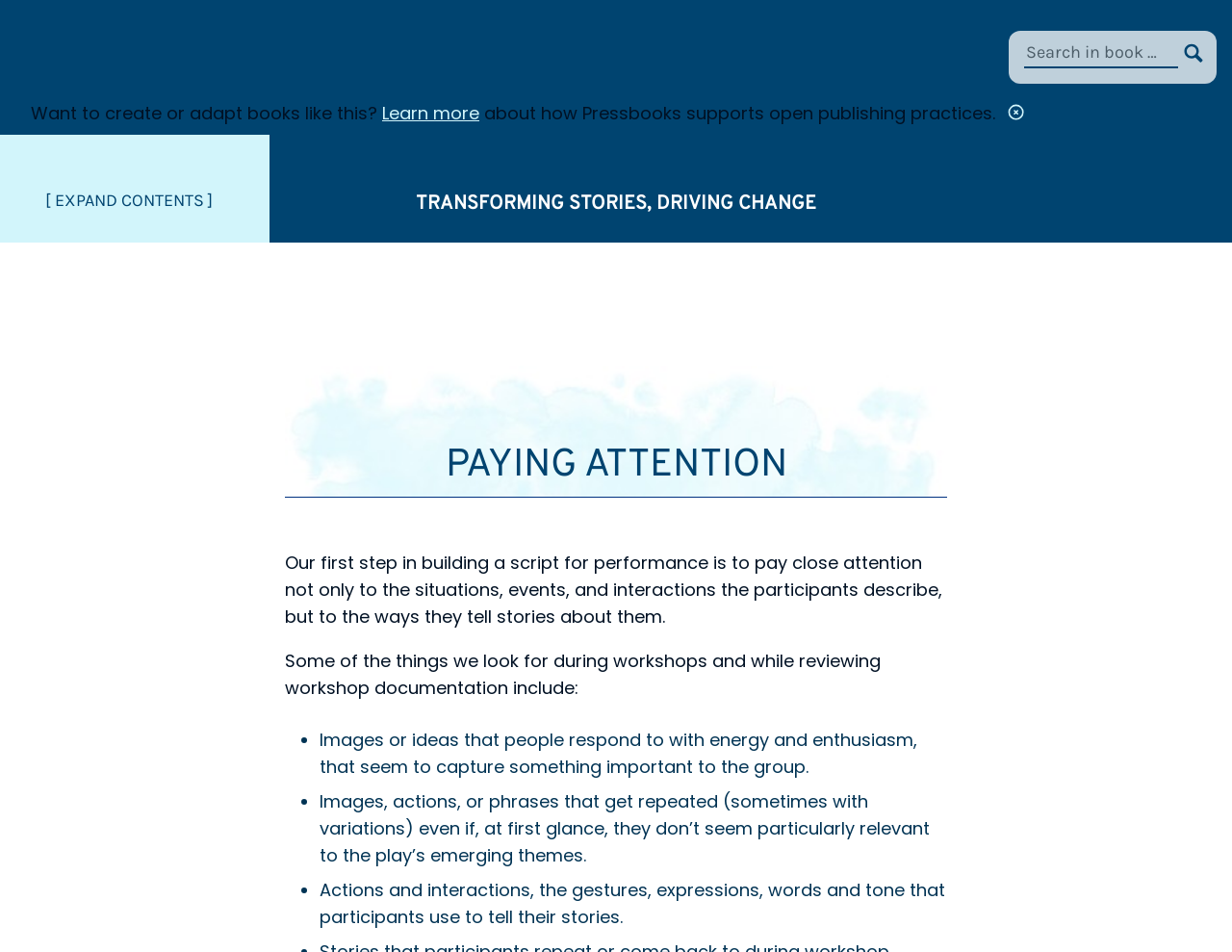What is the author looking for in the storytelling process?
Using the information from the image, give a concise answer in one word or a short phrase.

Energy and enthusiasm